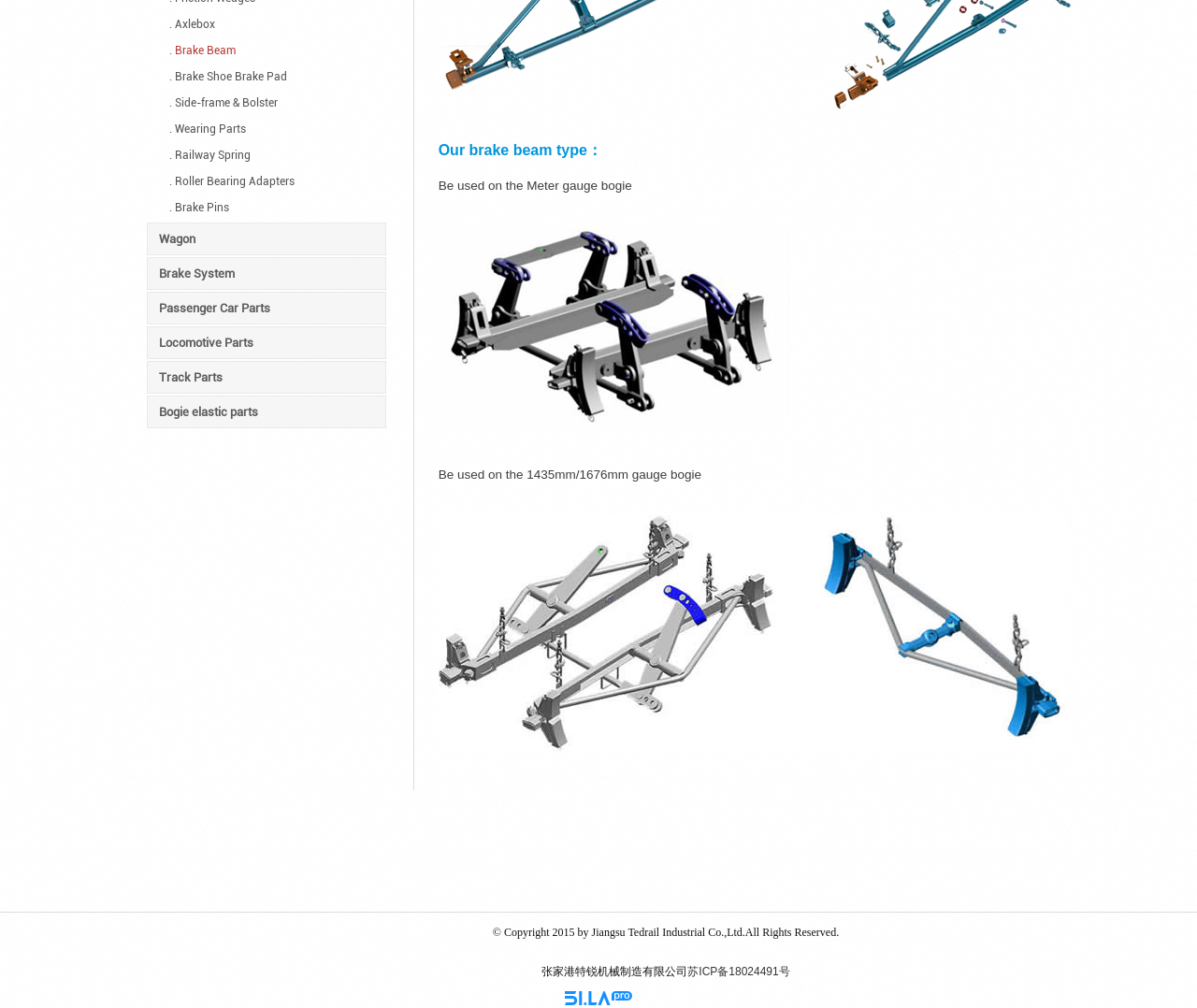Extract the bounding box coordinates of the UI element described by: "title="51la网站统计"". The coordinates should include four float numbers ranging from 0 to 1, e.g., [left, top, right, bottom].

[0.472, 0.987, 0.528, 1.0]